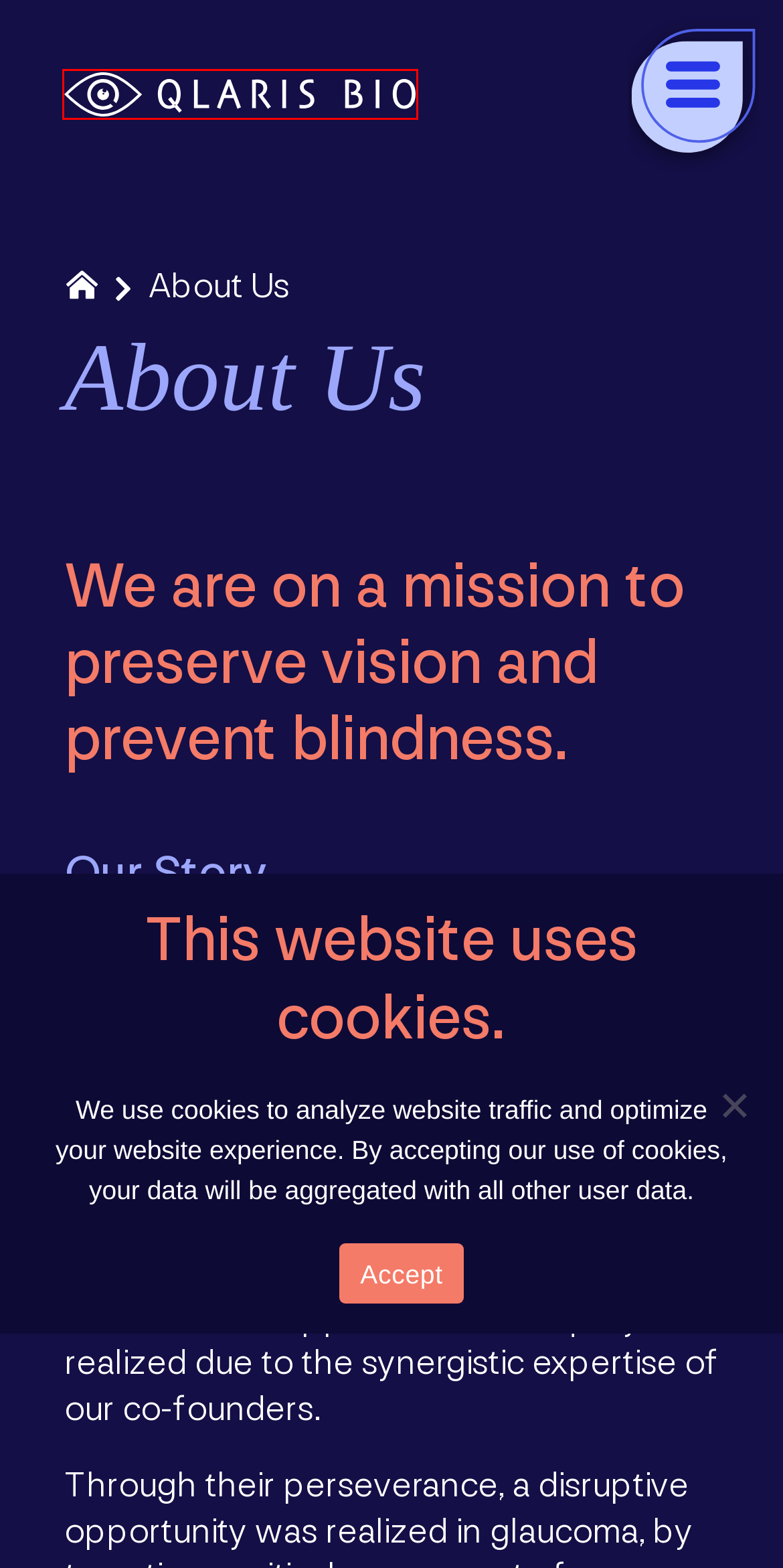You are presented with a screenshot of a webpage that includes a red bounding box around an element. Determine which webpage description best matches the page that results from clicking the element within the red bounding box. Here are the candidates:
A. Uttio Roy Chowdhury, PhD, MBA
B. Daniel DeWalt
C. Thurein Htoo, MS, MBA
D. Terms of Use
E. Laura Rykard
F. Ralph Casale
G. Lisa Brandano
H. Qlaris Bio

H